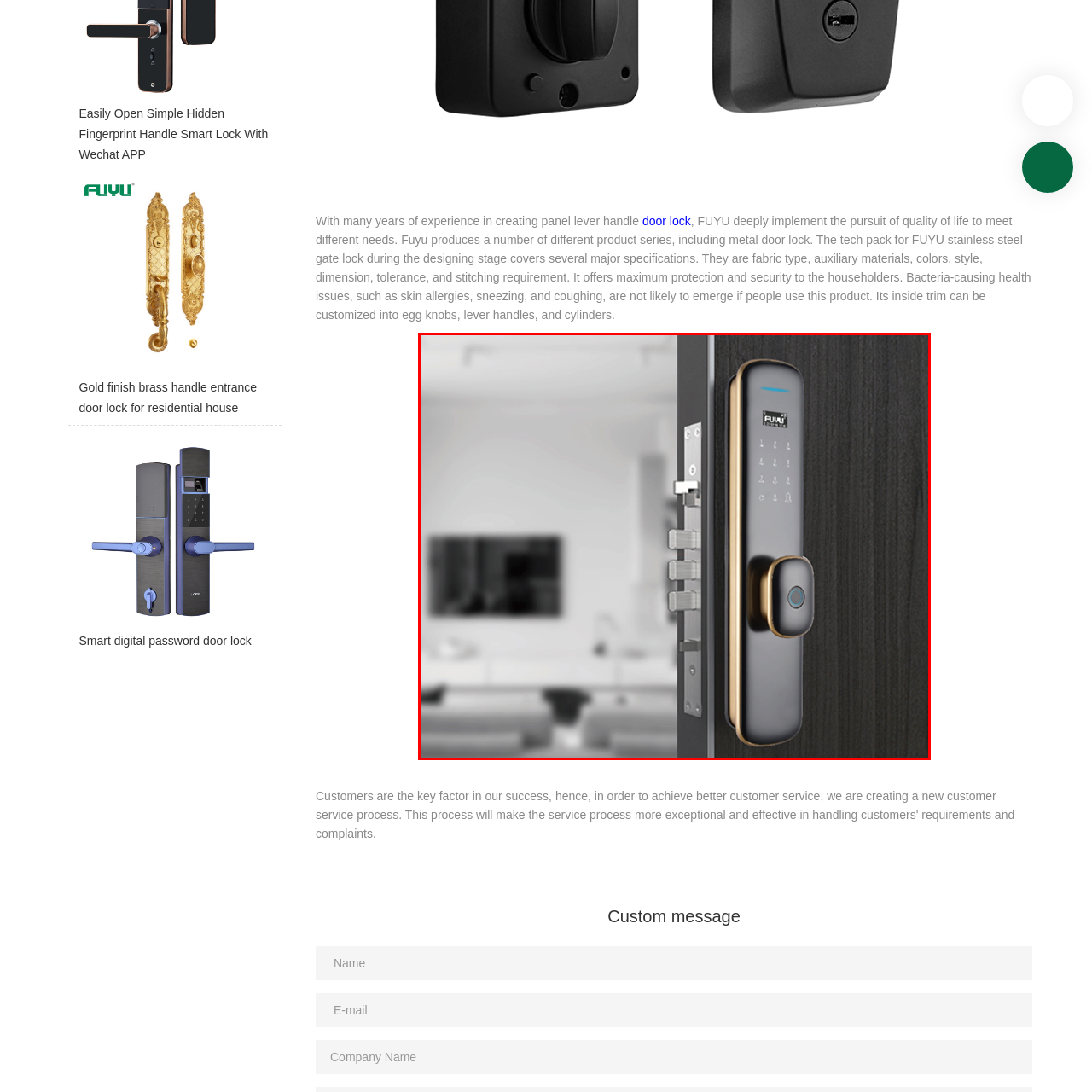Take a close look at the image outlined in red and answer the ensuing question with a single word or phrase:
How many locking mechanisms are visible on the door?

Three